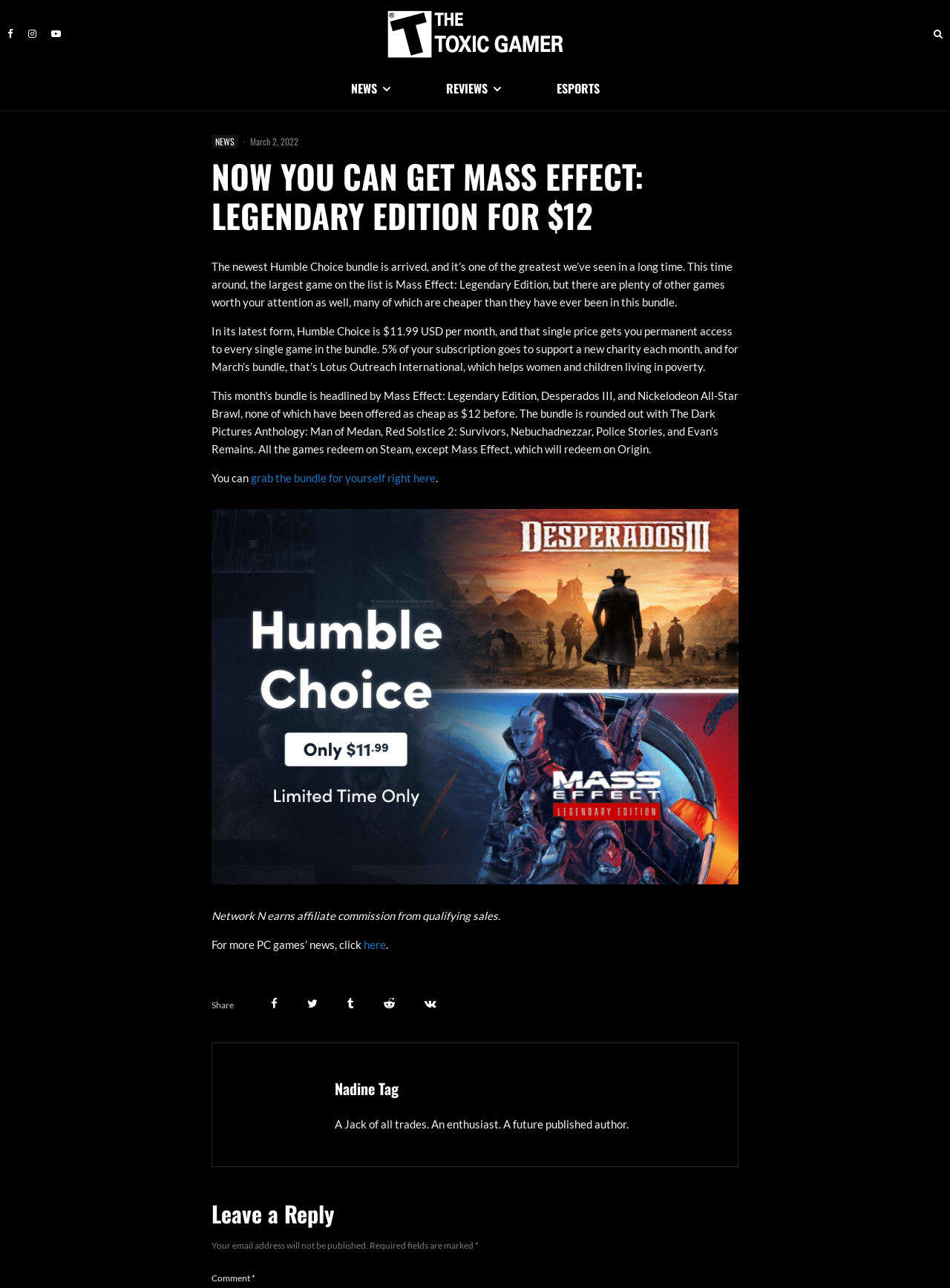What is the price of Mass Effect: Legendary Edition?
Please craft a detailed and exhaustive response to the question.

The answer can be found in the heading 'NOW YOU CAN GET MASS EFFECT: LEGENDARY EDITION FOR $12' which indicates that the game is available for $12.